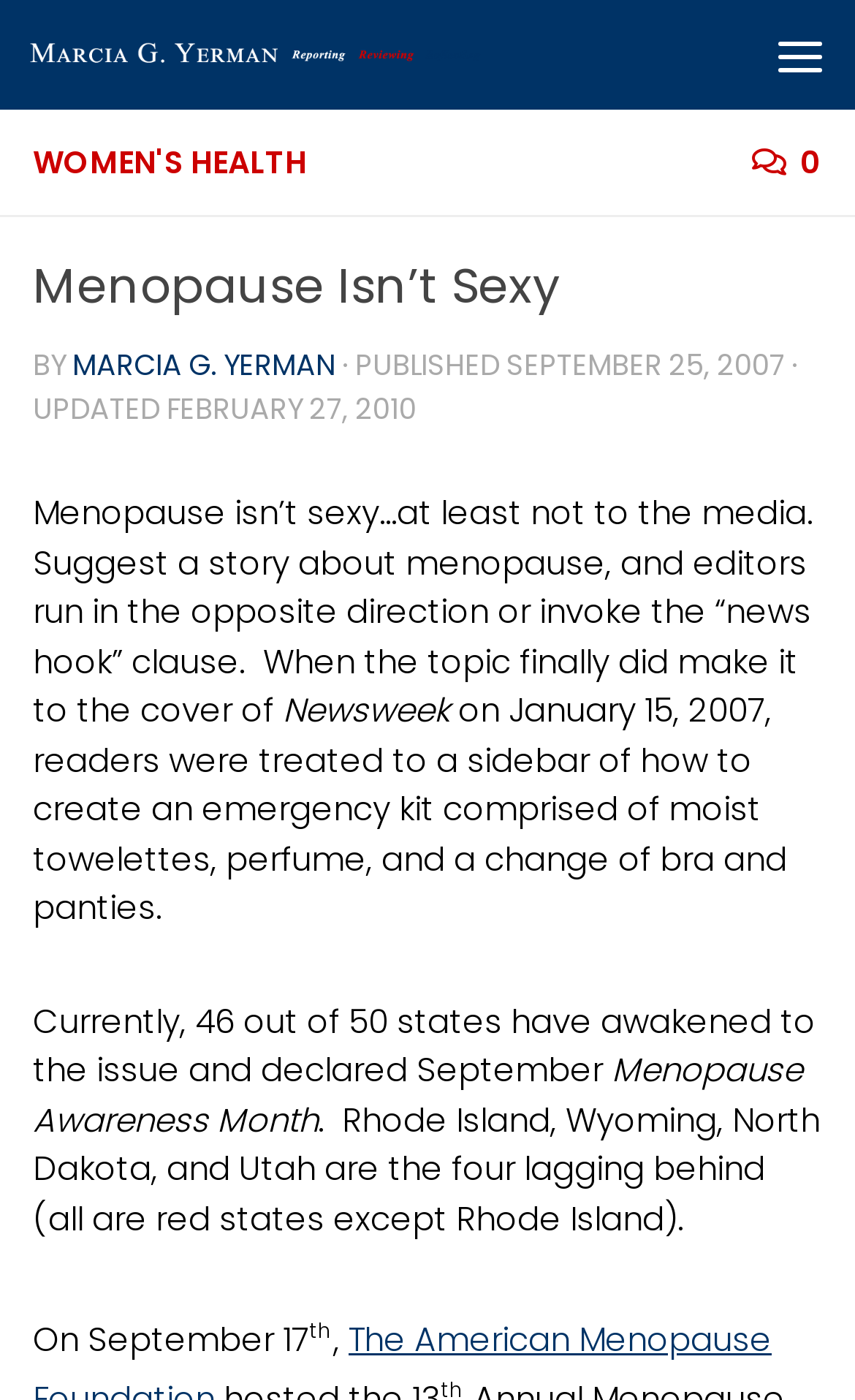Provide a thorough and detailed response to the question by examining the image: 
Who is the author of the article?

The author of the article can be found by looking at the byline of the article, which is located below the title. The byline says 'BY MARCIA G. YERMAN', indicating that Marcia G. Yerman is the author of the article.